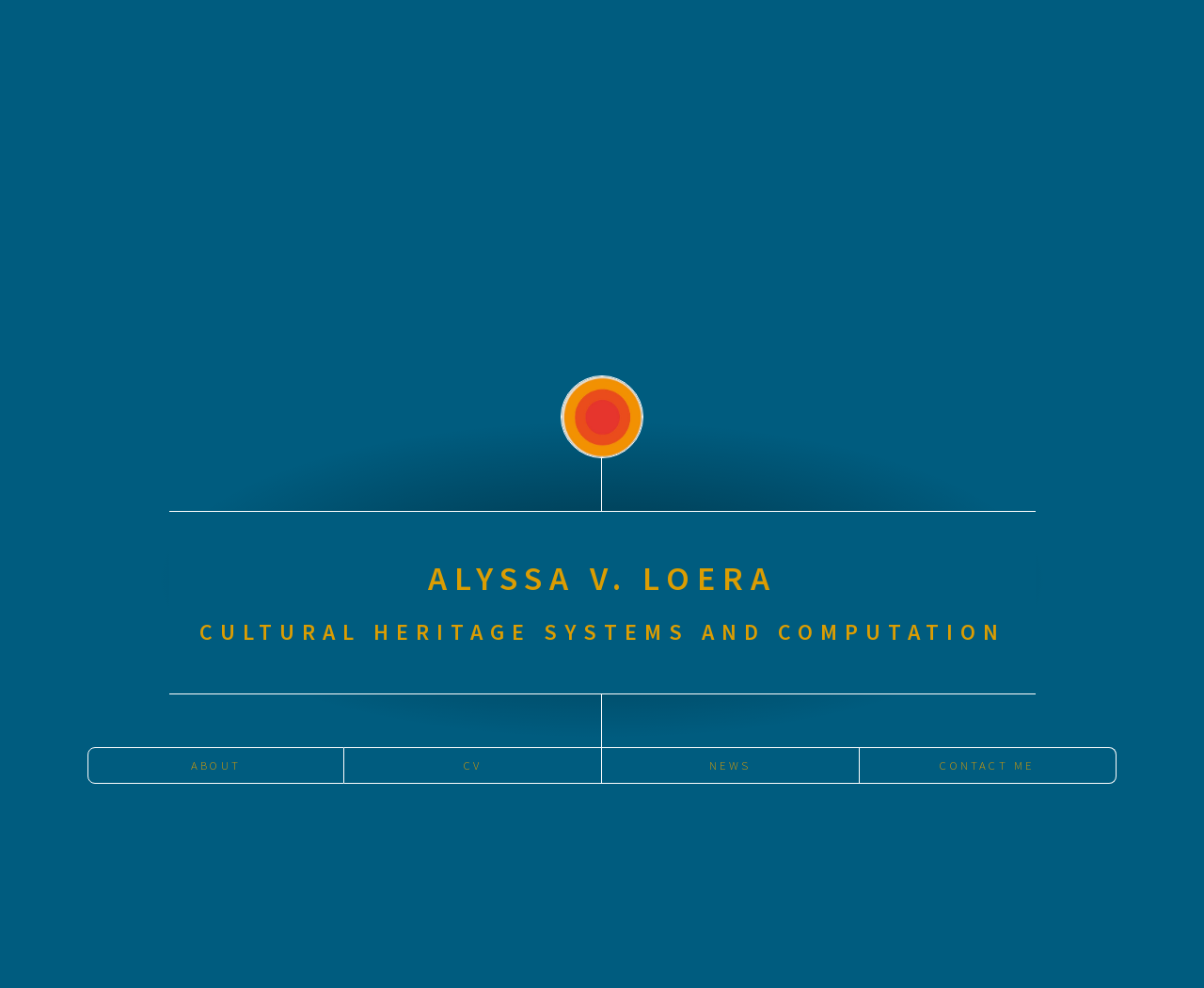Determine the bounding box coordinates for the UI element matching this description: "News".

[0.5, 0.757, 0.713, 0.792]